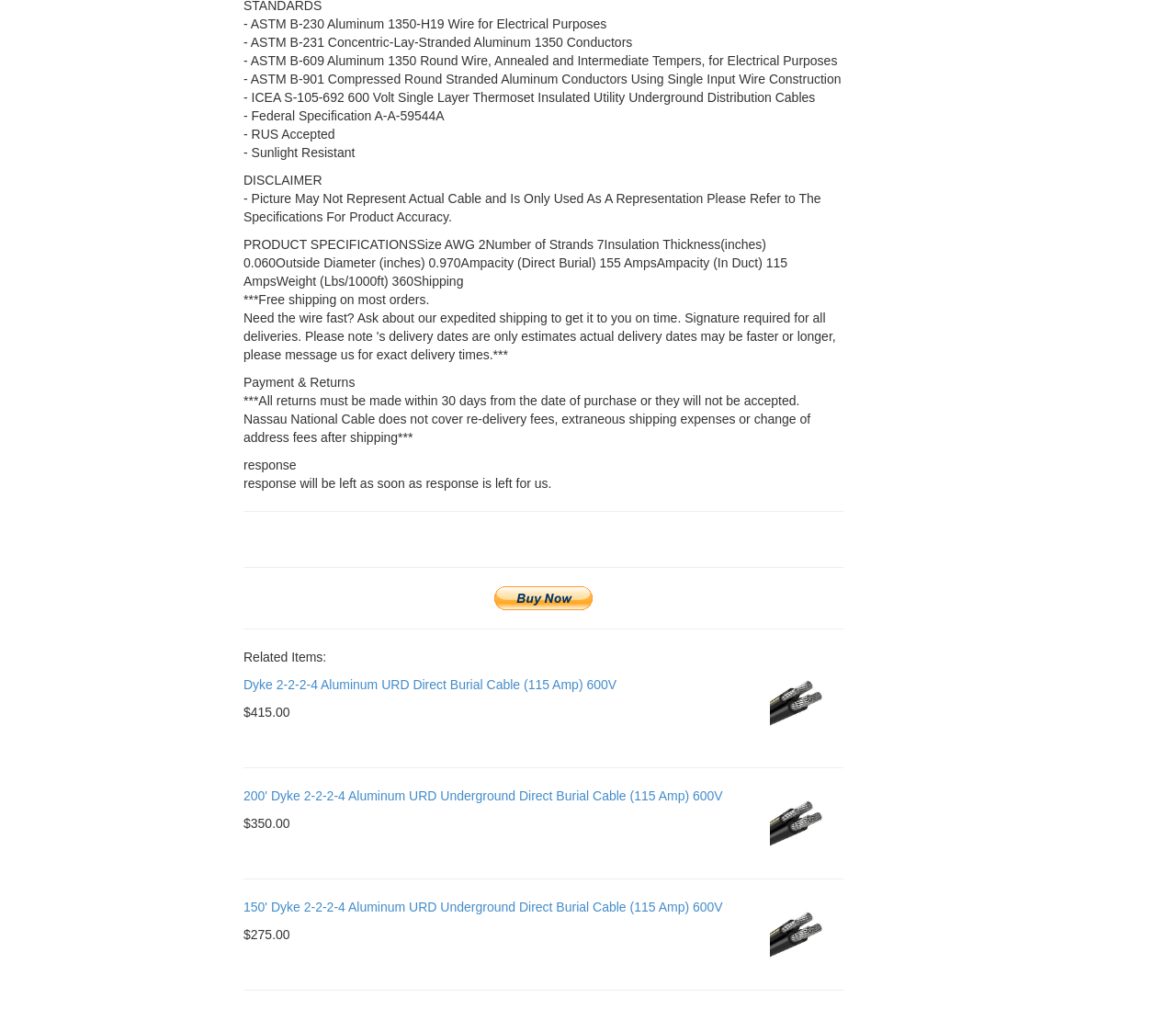How many related items are listed?
Answer the question with detailed information derived from the image.

I counted the number of related items listed on the webpage. There are three related items, each with a description, price, and image.